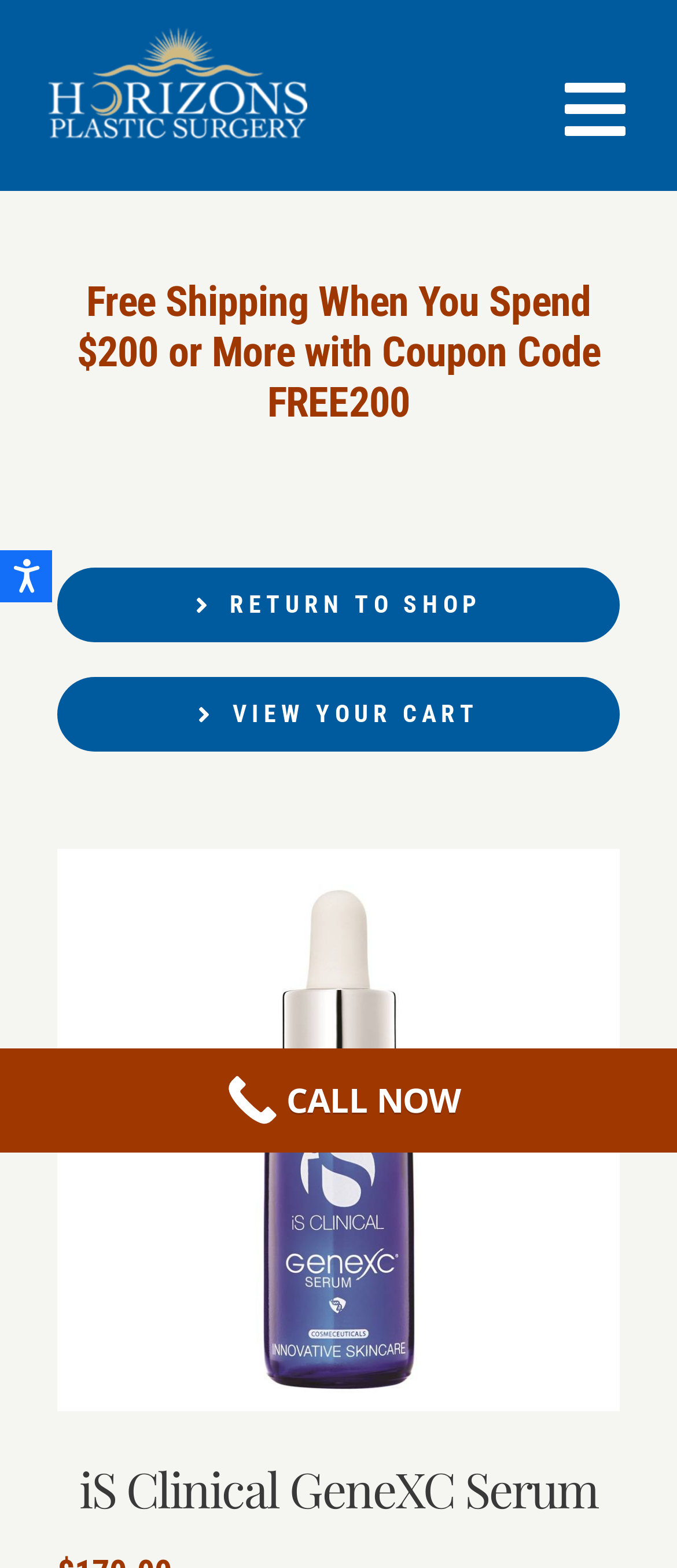What is the minimum amount to spend to get free shipping?
Please analyze the image and answer the question with as much detail as possible.

I determined the answer by looking at the heading element with the text 'Free Shipping When You Spend $200 or More with Coupon Code FREE200' which indicates that the minimum amount to spend to get free shipping is $200.